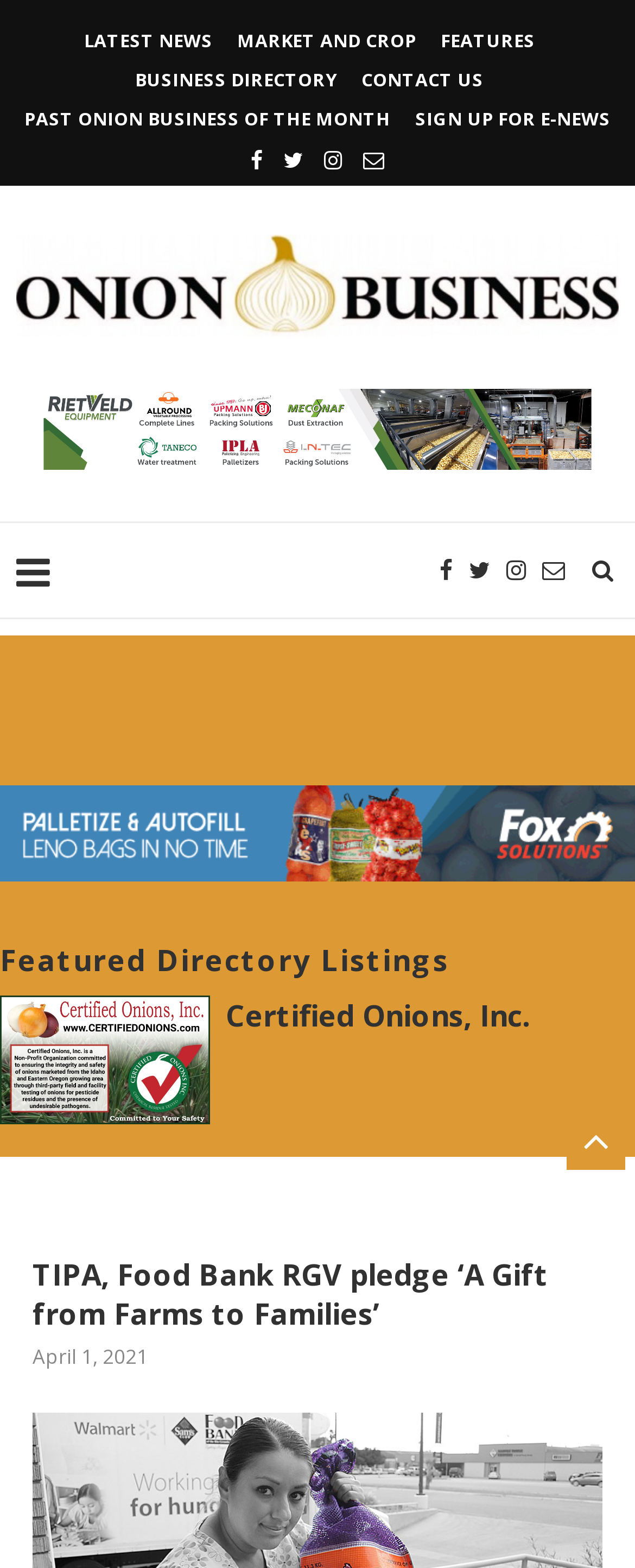Provide your answer in a single word or phrase: 
What are the social media links available?

Facebook, Twitter, LinkedIn, Instagram